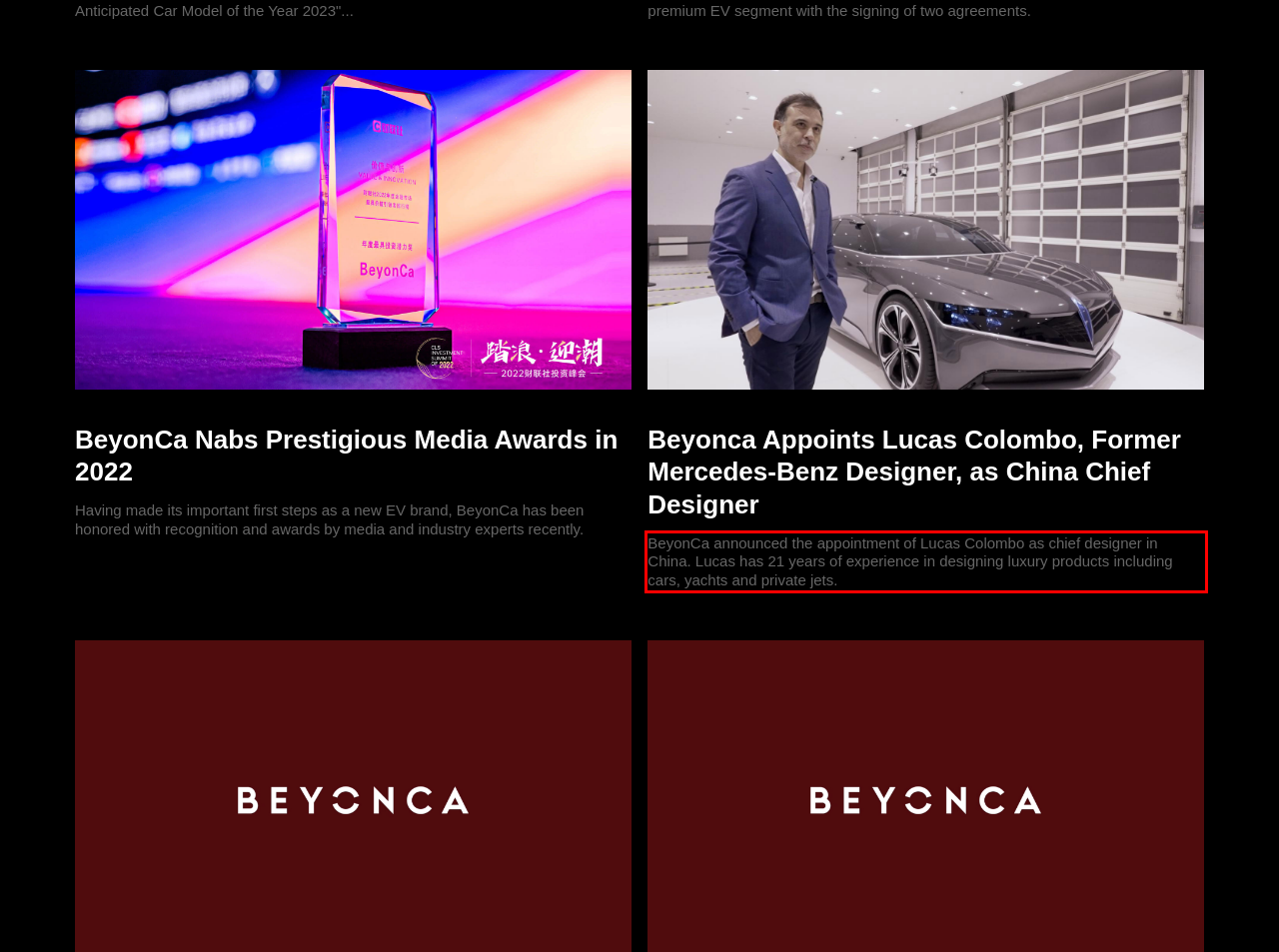Identify and extract the text within the red rectangle in the screenshot of the webpage.

BeyonCa announced the appointment of Lucas Colombo as chief designer in China. Lucas has 21 years of experience in designing luxury products including cars, yachts and private jets.